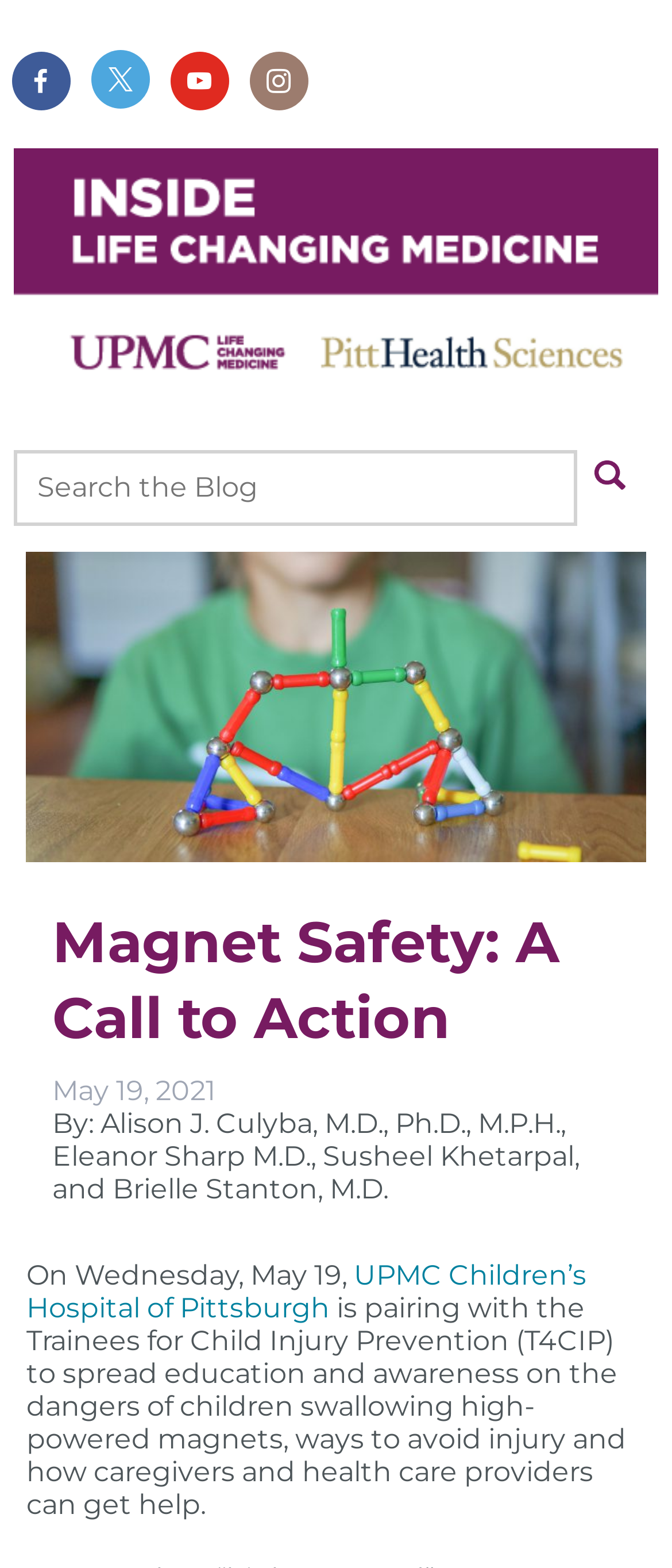Please give a concise answer to this question using a single word or phrase: 
What is the purpose of the event mentioned in the article?

Spread education and awareness on magnet safety